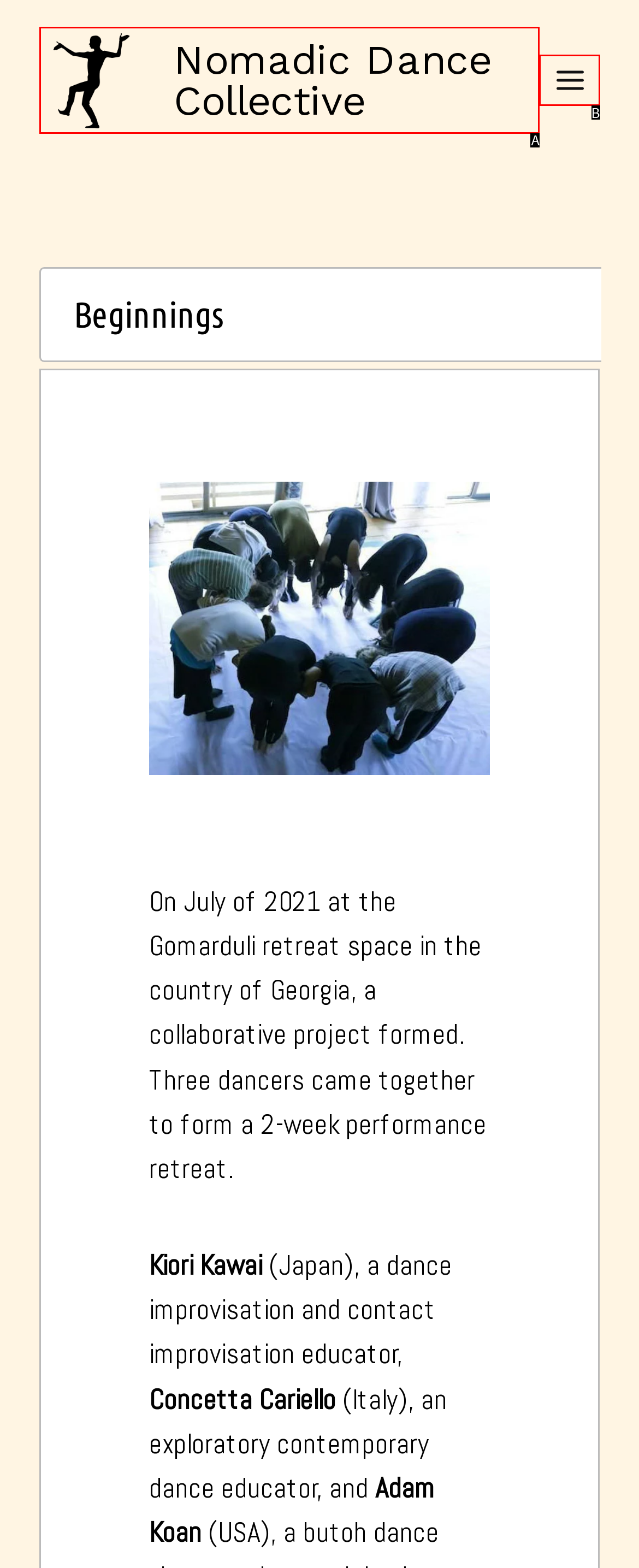Choose the letter of the UI element that aligns with the following description: Toggle Menu
State your answer as the letter from the listed options.

B